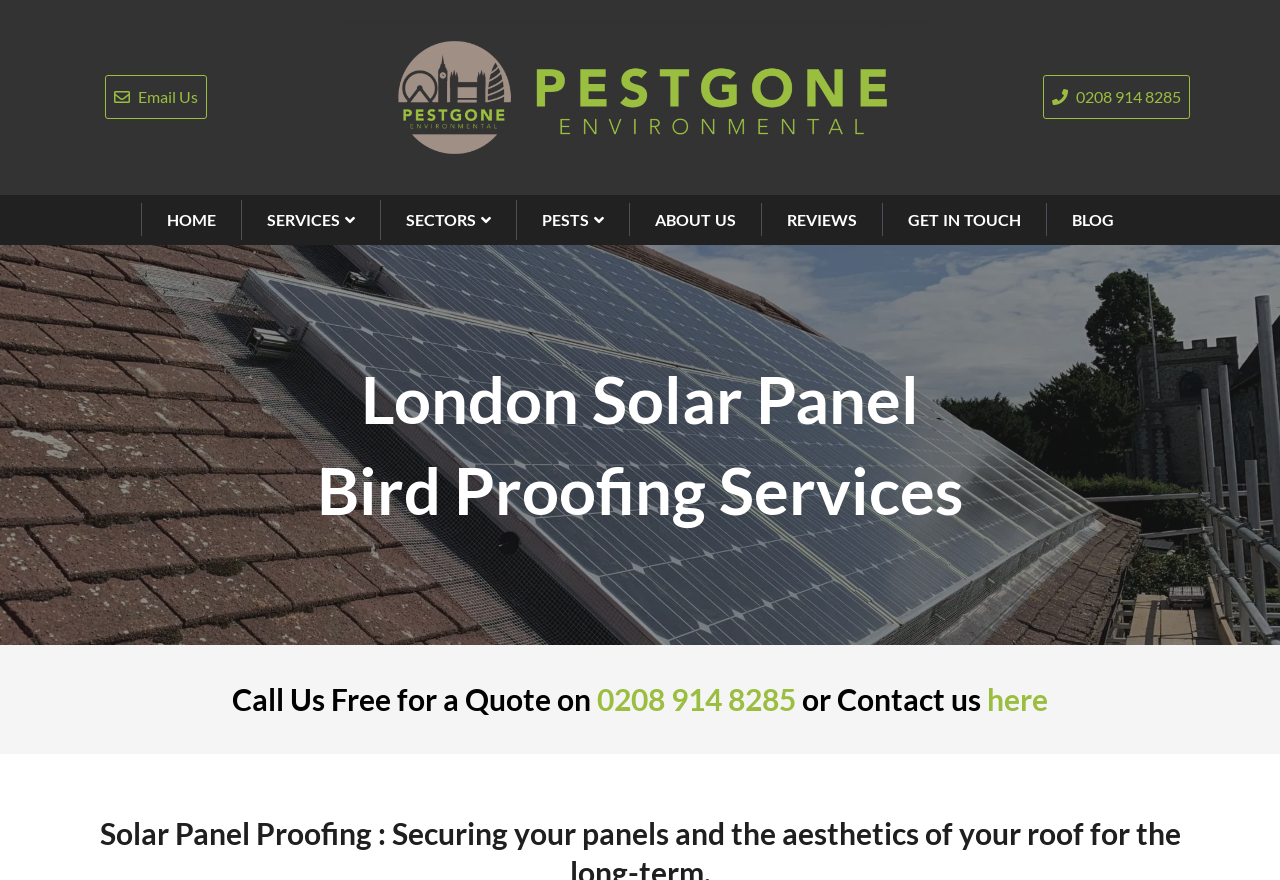Utilize the details in the image to give a detailed response to the question: What is the service provided by PestGone?

I found the service provided by PestGone by looking at the heading that says 'London Solar Panel Bird Proofing Services'.